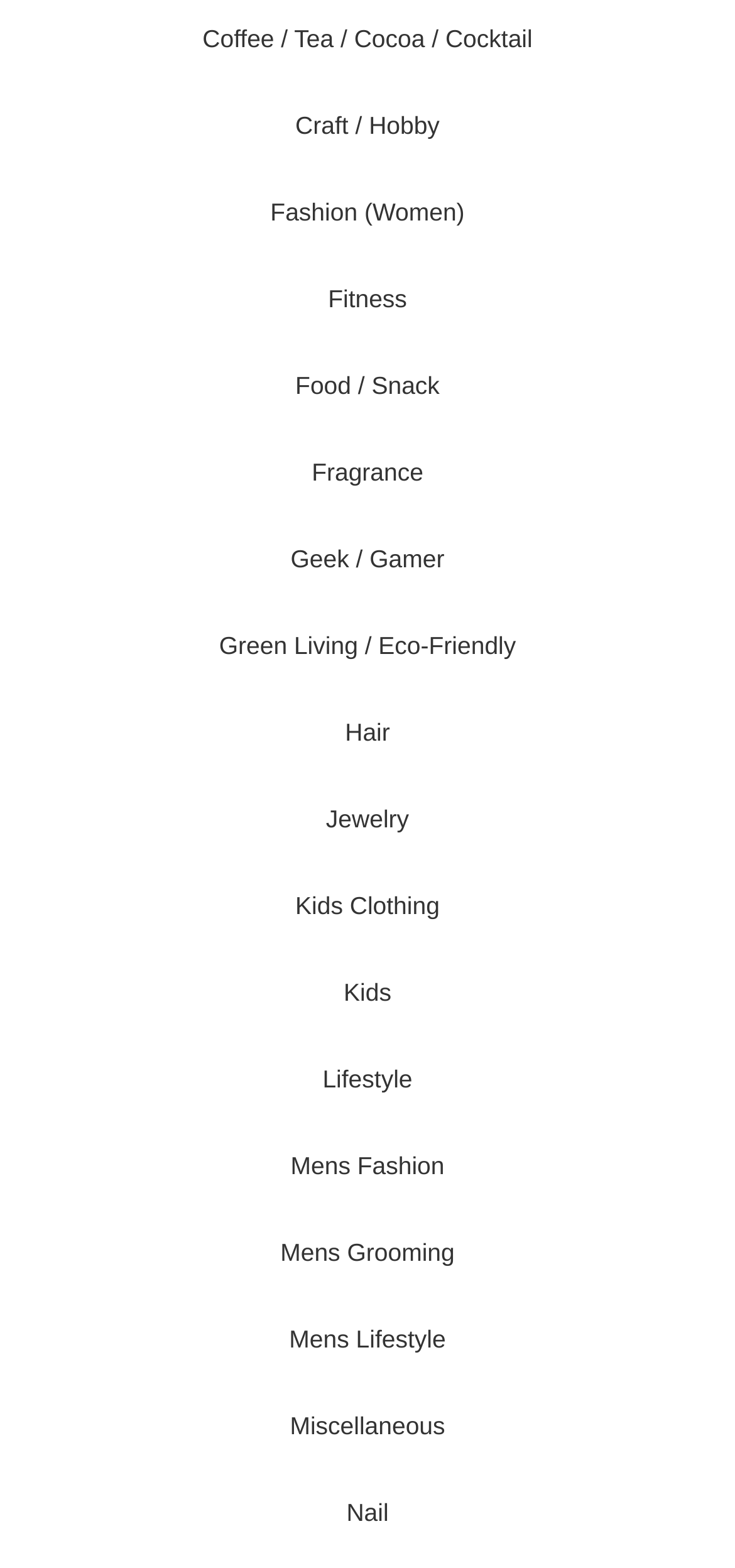Identify the bounding box coordinates for the UI element mentioned here: "Geek / Gamer". Provide the coordinates as four float values between 0 and 1, i.e., [left, top, right, bottom].

[0.395, 0.348, 0.605, 0.366]